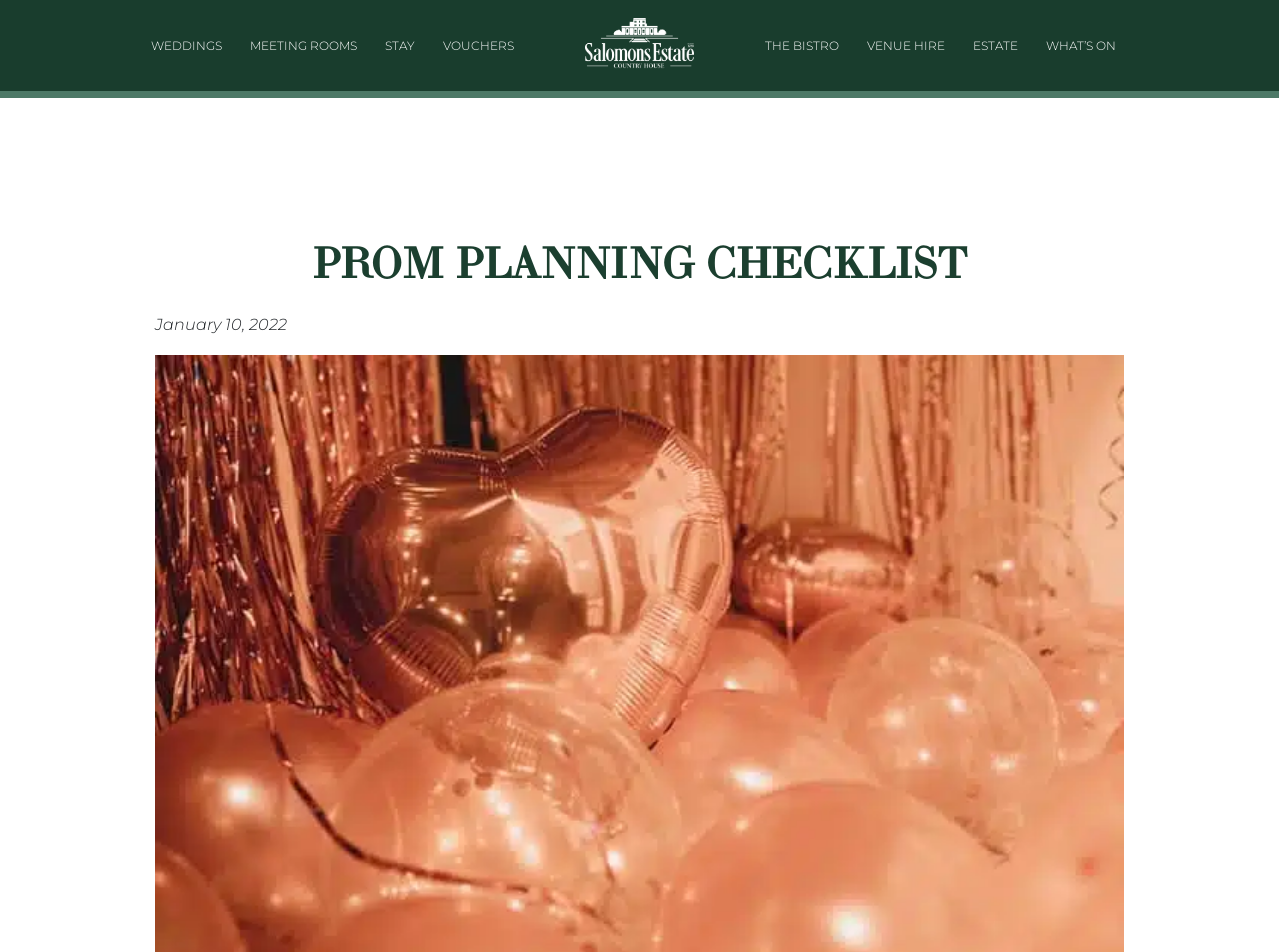Indicate the bounding box coordinates of the element that needs to be clicked to satisfy the following instruction: "Read the PROM PLANNING CHECKLIST". The coordinates should be four float numbers between 0 and 1, i.e., [left, top, right, bottom].

[0.171, 0.248, 0.829, 0.31]